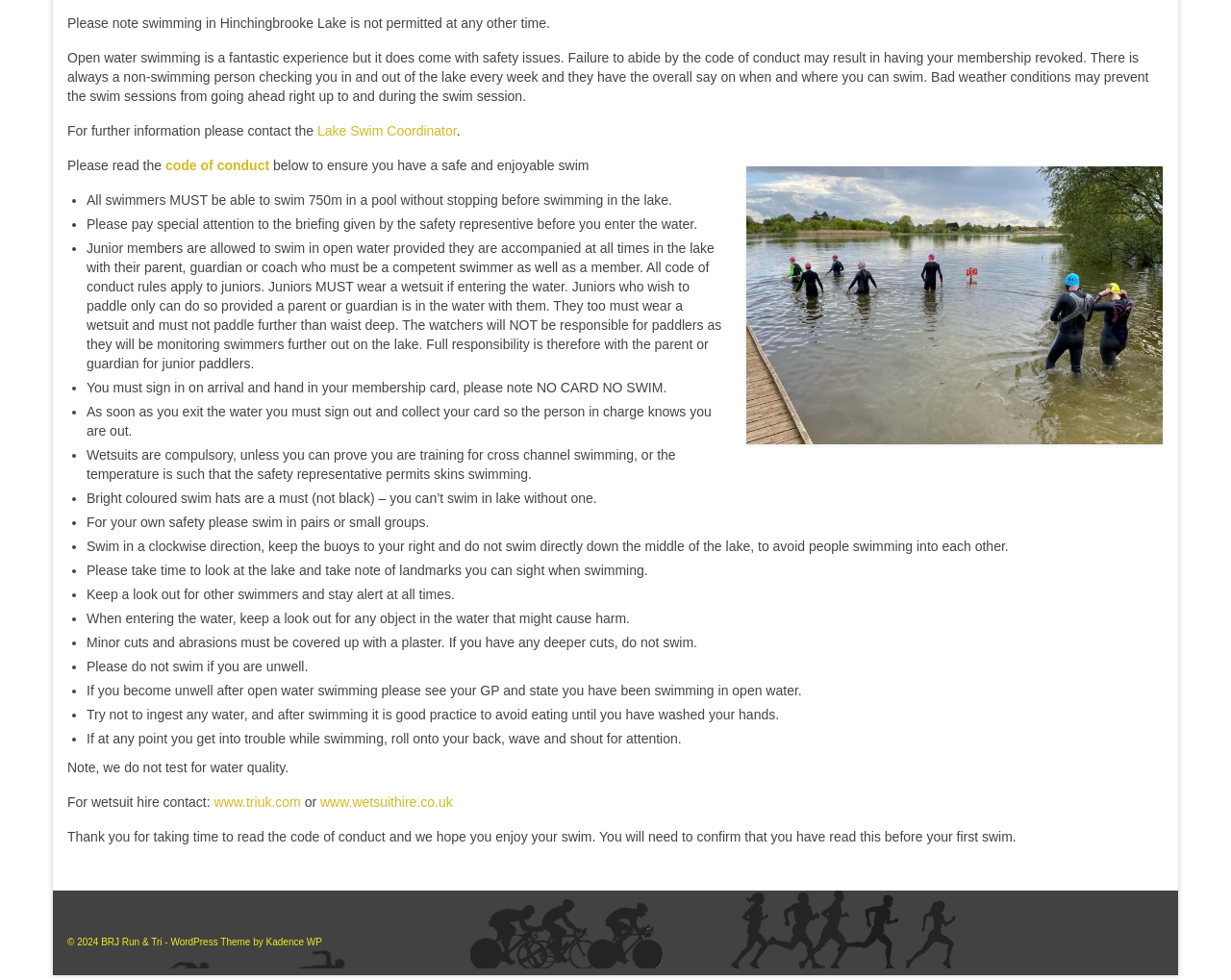Given the element description Lake Swim Coordinator, specify the bounding box coordinates of the corresponding UI element in the format (top-left x, top-left y, bottom-right x, bottom-right y). All values must be between 0 and 1.

[0.258, 0.126, 0.371, 0.141]